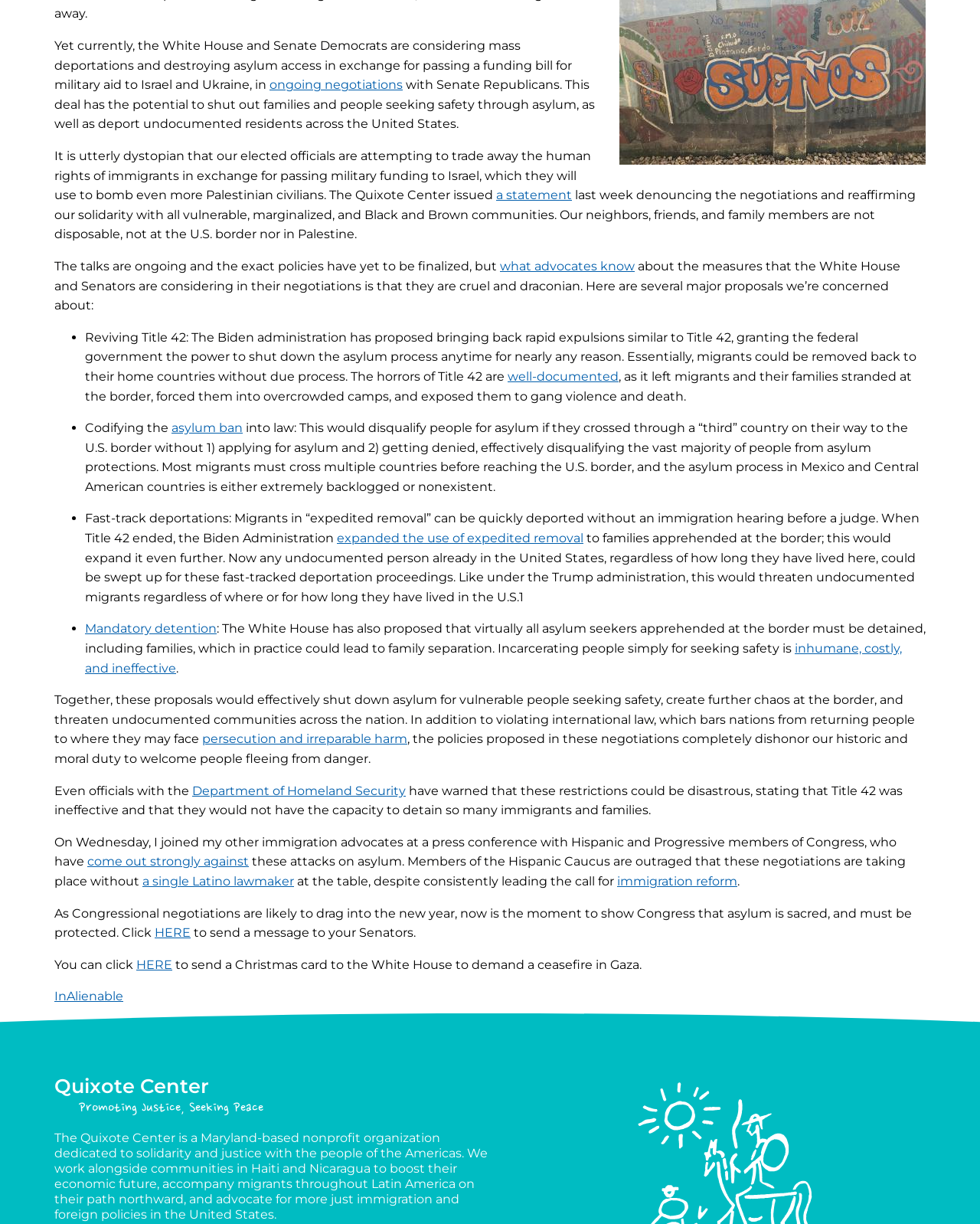Provide the bounding box coordinates for the UI element that is described as: "HERE".

[0.139, 0.782, 0.176, 0.794]